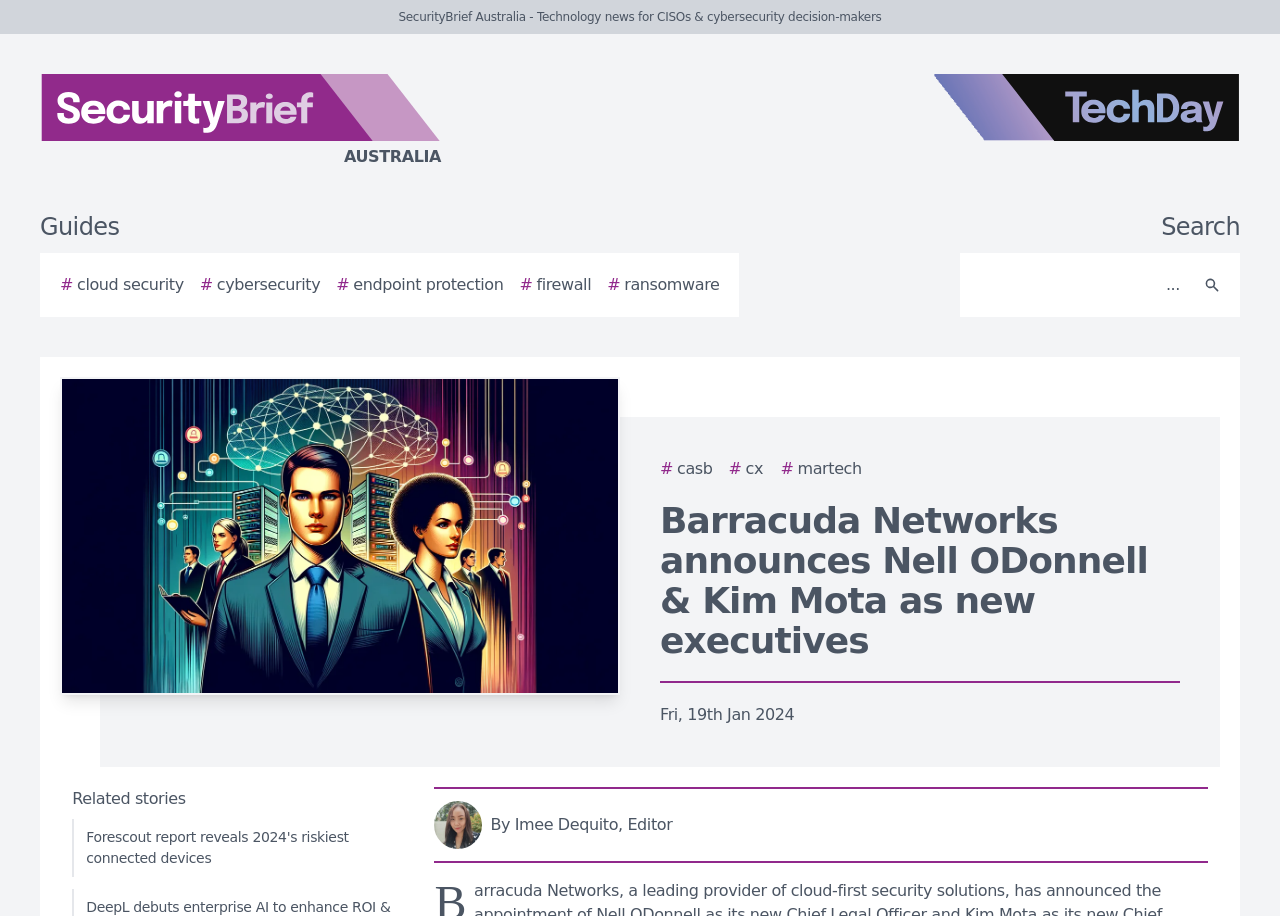What is the topic of the article?
Please give a detailed and thorough answer to the question, covering all relevant points.

I found the answer by reading the main heading of the article, which states 'Barracuda Networks announces Nell ODonnell & Kim Mota as new executives'.